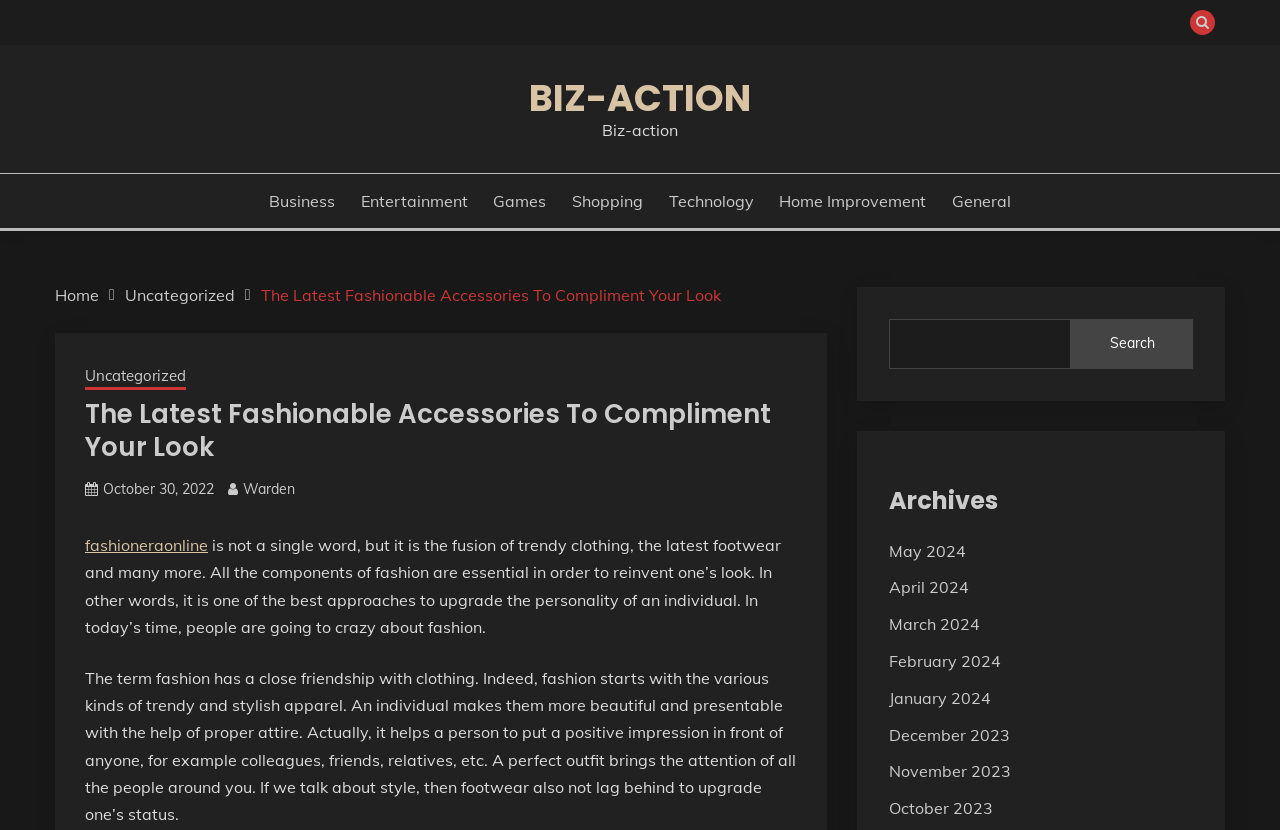From the given element description: "Website Maintained by West Agate", find the bounding box for the UI element. Provide the coordinates as four float numbers between 0 and 1, in the order [left, top, right, bottom].

None